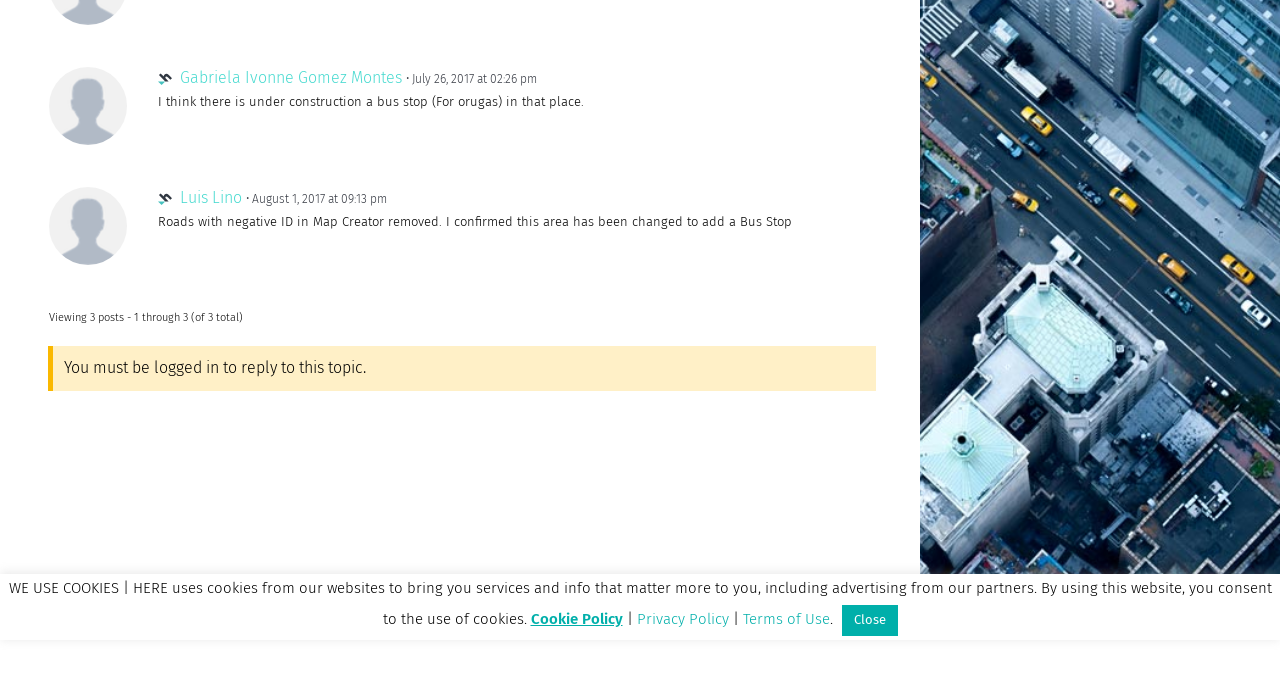Please find the bounding box for the UI element described by: "Terms of Use".

[0.58, 0.89, 0.648, 0.911]